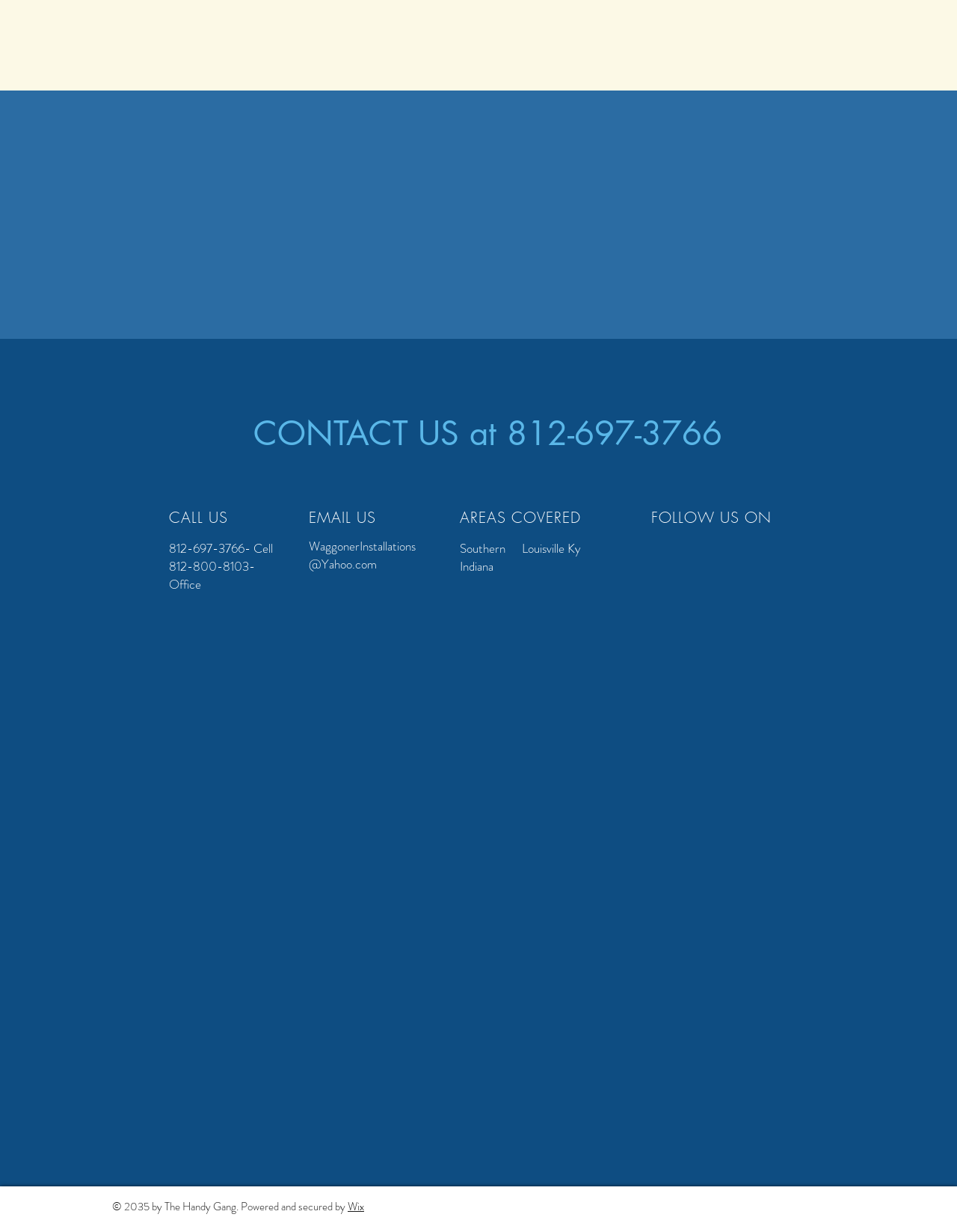What social media platform is listed?
Could you give a comprehensive explanation in response to this question?

The social media platform listed can be found in the 'FOLLOW US ON' section, where it is listed as 'Facebook'.